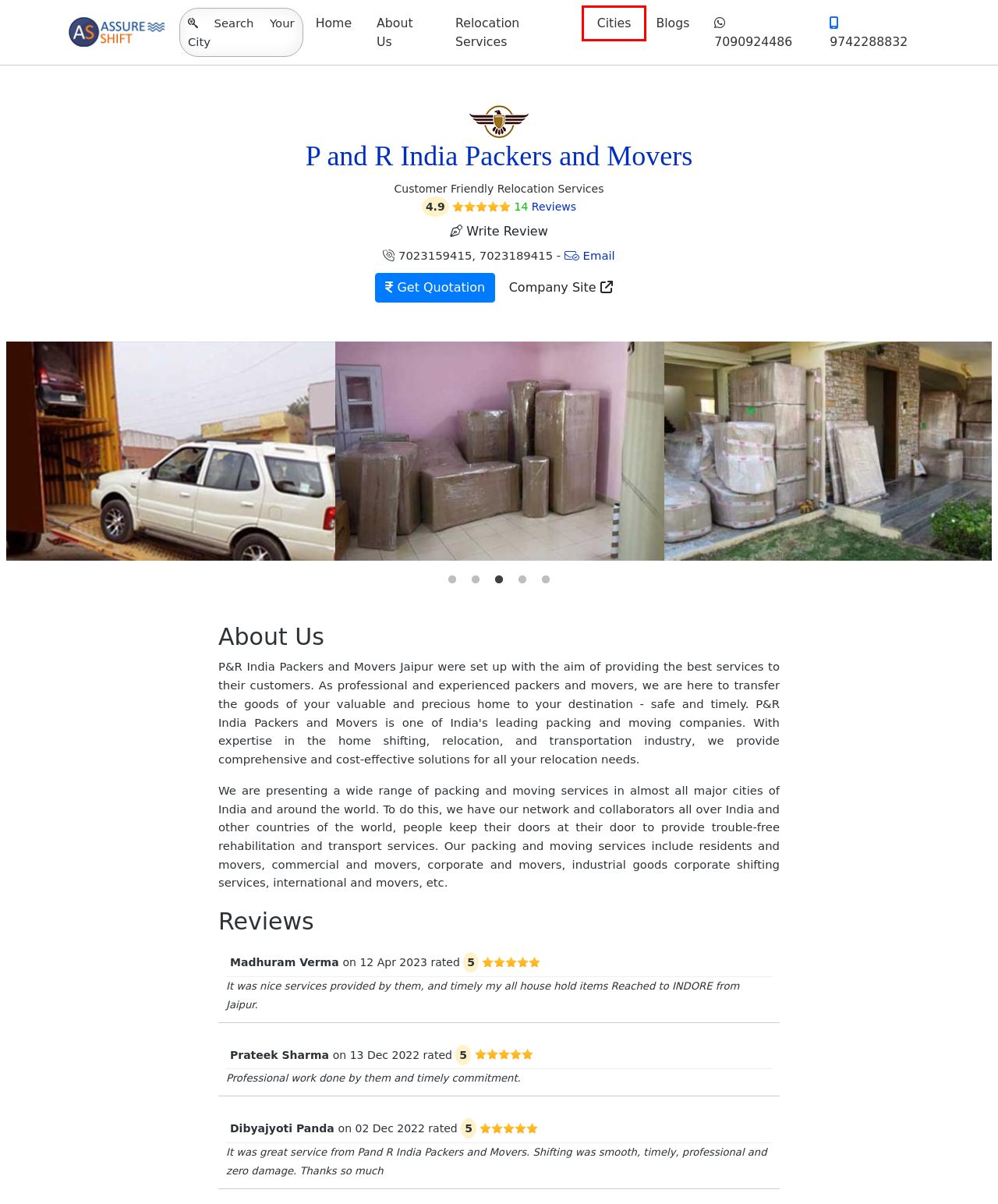Given a screenshot of a webpage with a red bounding box highlighting a UI element, choose the description that best corresponds to the new webpage after clicking the element within the red bounding box. Here are your options:
A. Company Write Review | AssureShift
B. Relocation Services | AssureShift
C. Terms of Use | AssureShift
D. About Us | AssureShift
E. Moving Companies in India | AssureShift
F. Contact us | AssureShift
G. Get Instant Packers and Movers Charges, Compare & Hire | Assure Shift
H. Privacy Policy | AssureShift

E